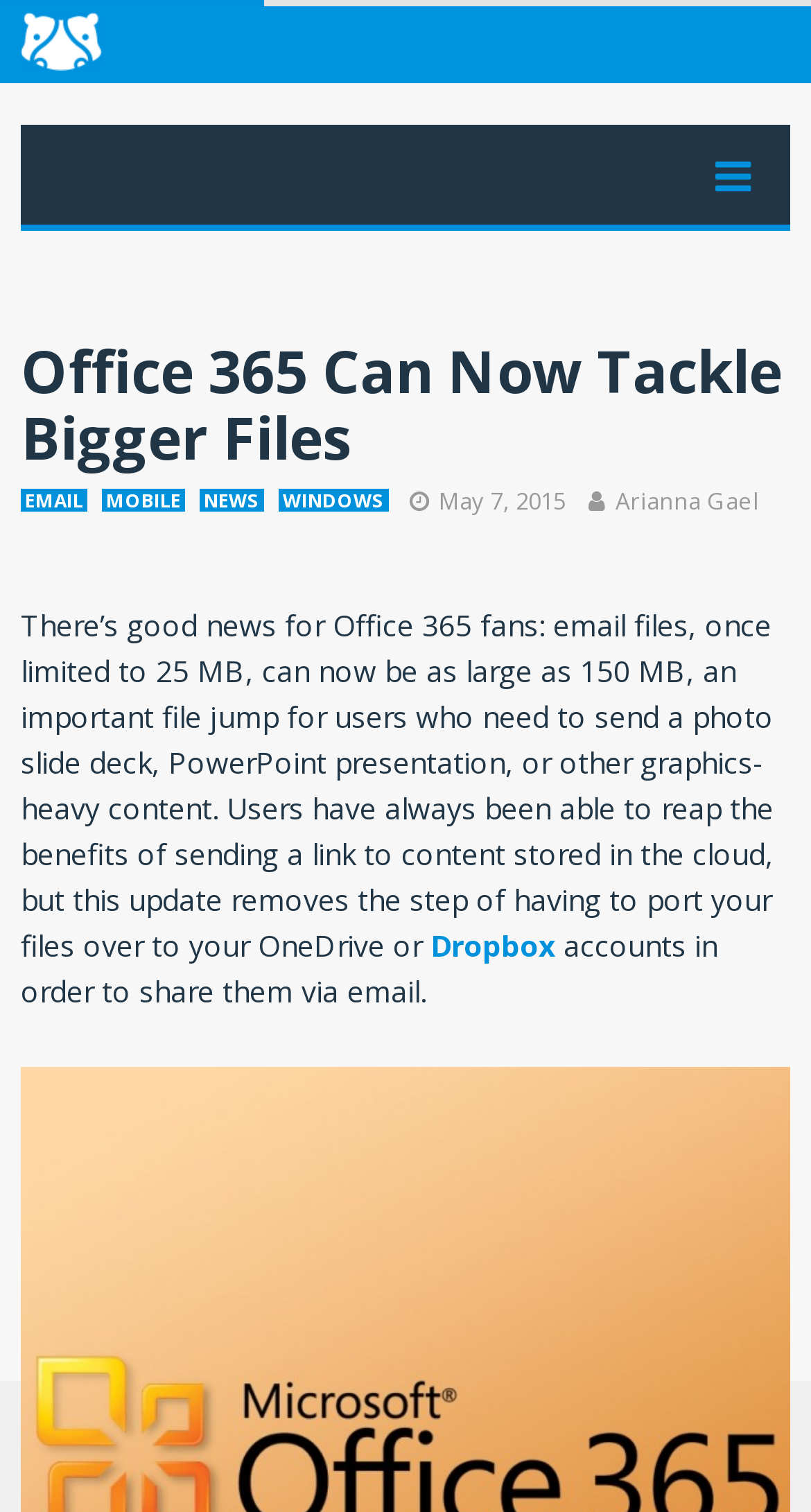Determine the bounding box coordinates of the element's region needed to click to follow the instruction: "Go to EMAIL". Provide these coordinates as four float numbers between 0 and 1, formatted as [left, top, right, bottom].

[0.026, 0.323, 0.108, 0.338]